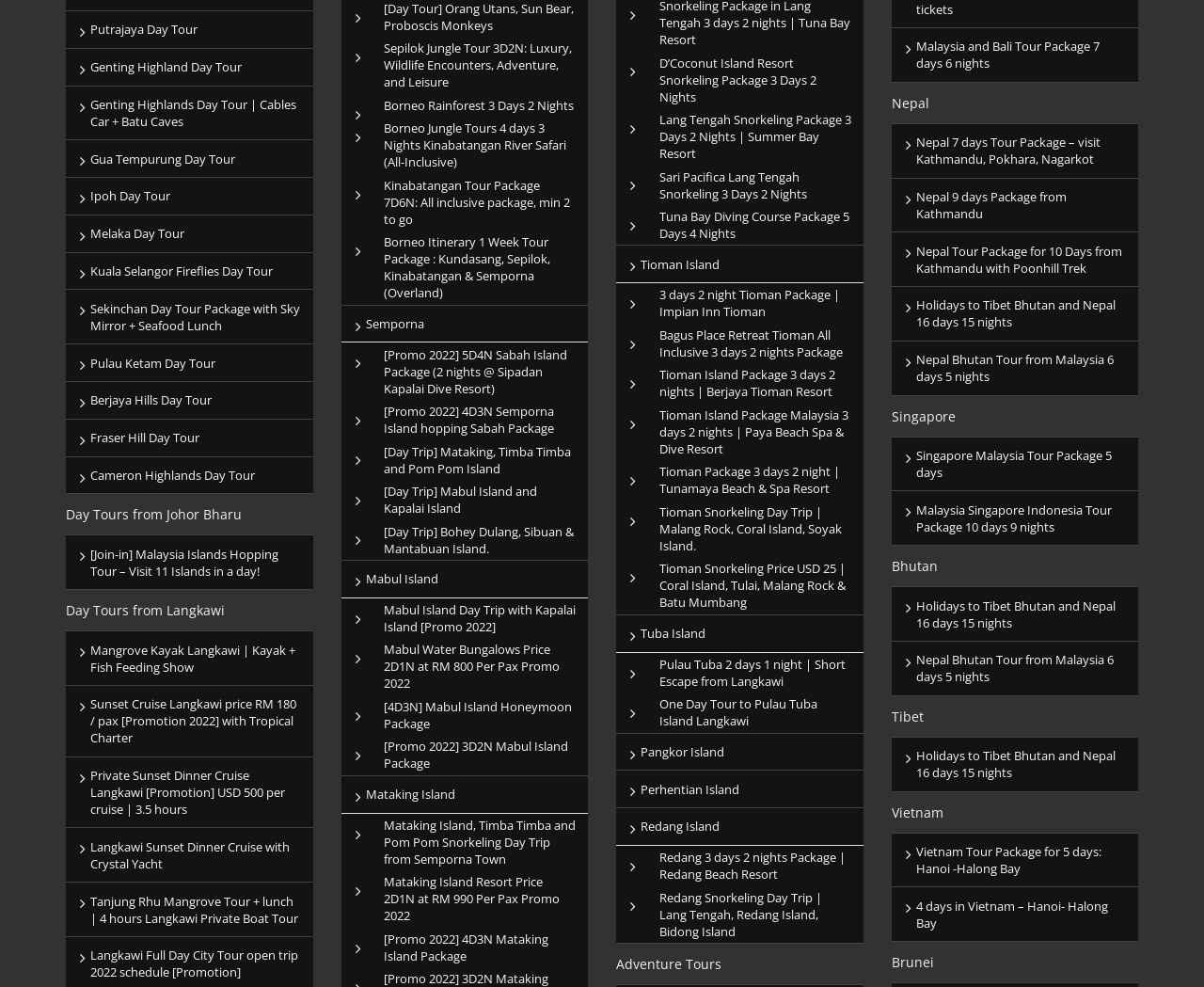What is the location of the 'Pulau Ketam Day Tour'?
Please analyze the image and answer the question with as much detail as possible.

The 'Pulau Ketam Day Tour' is likely located in Malaysia, as it is listed alongside other day tours and packages focused on destinations within Malaysia.